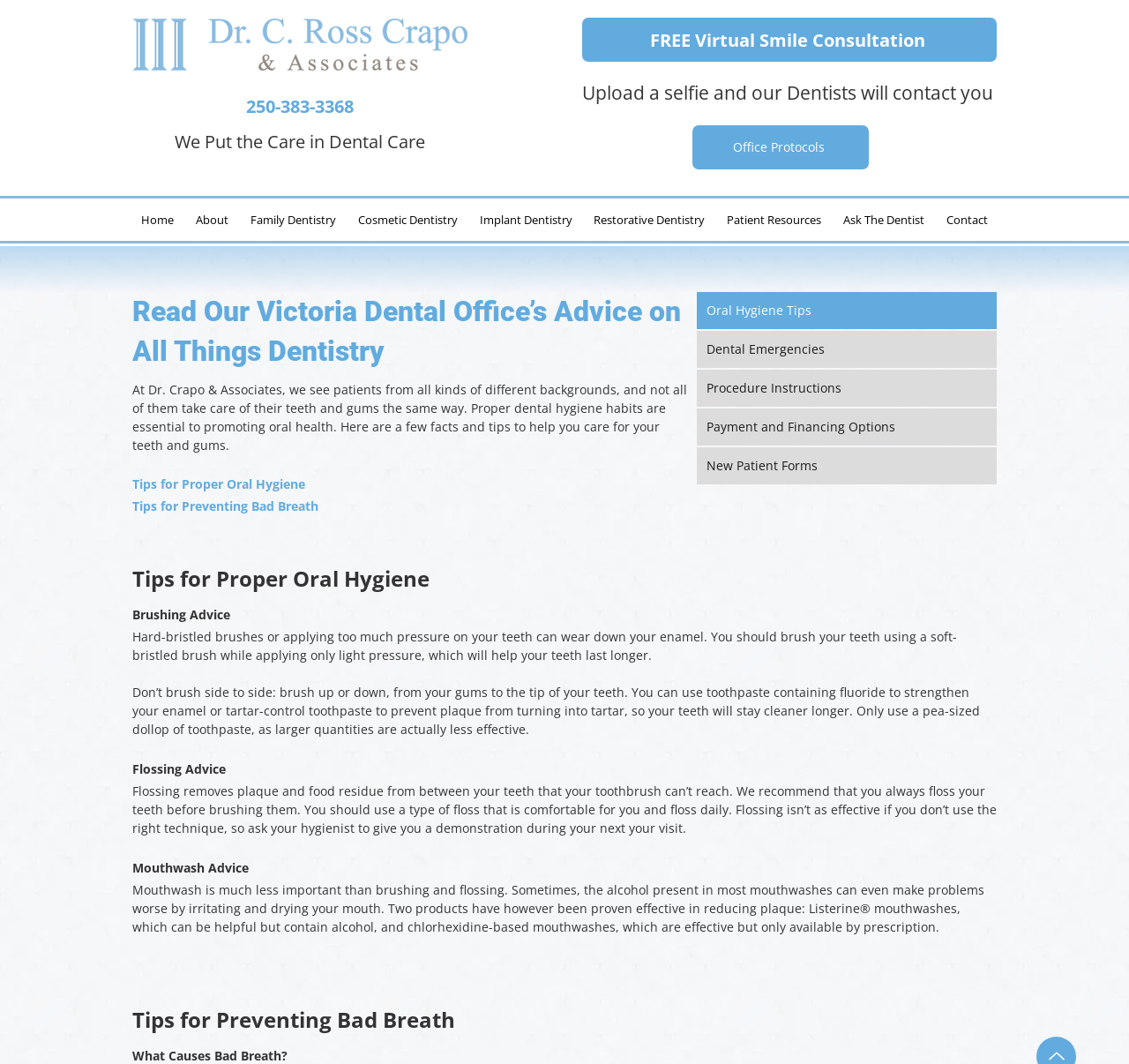Identify the bounding box coordinates for the UI element that matches this description: "Tips for Proper Oral Hygiene".

[0.117, 0.447, 0.27, 0.462]